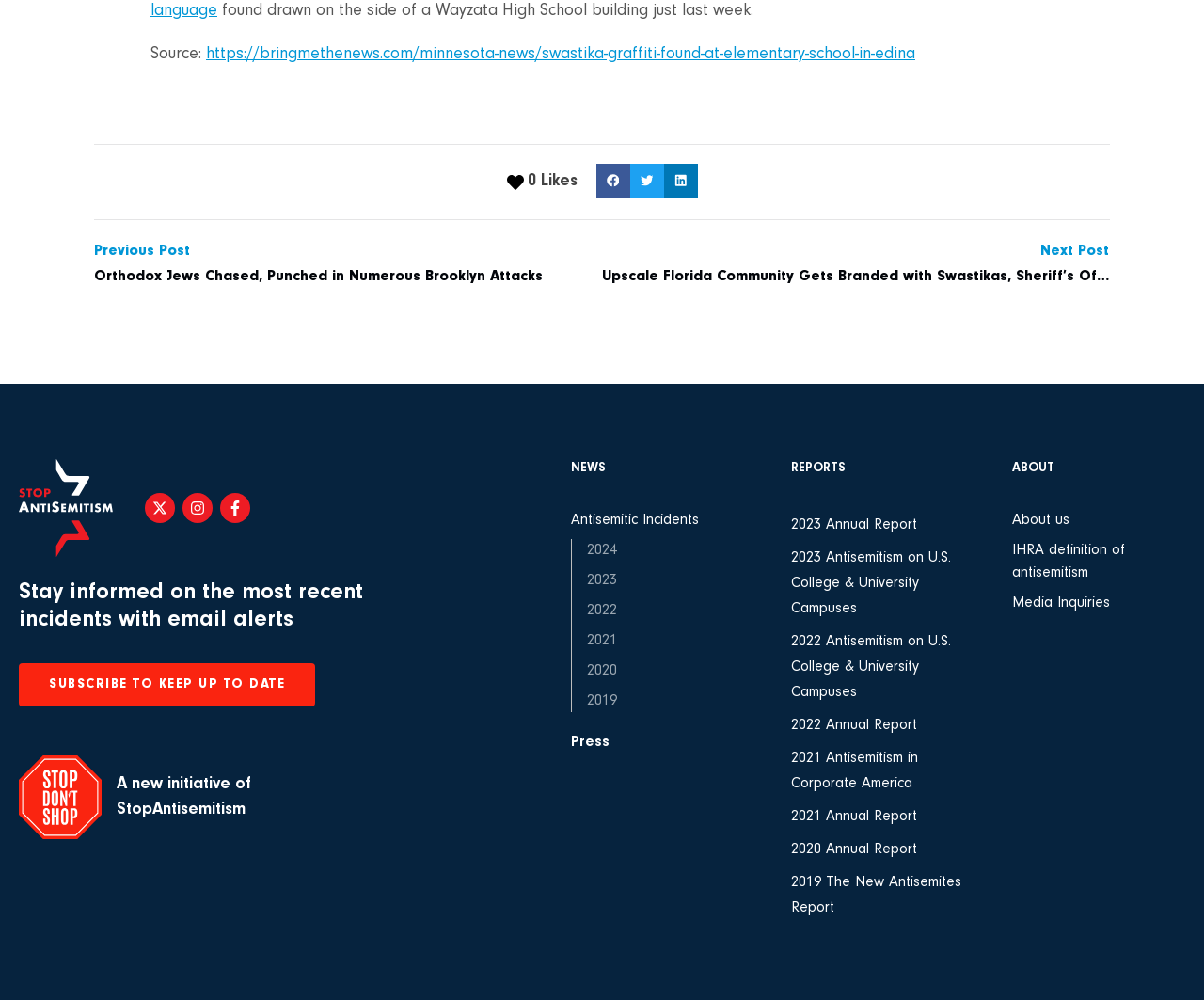Identify the bounding box of the UI element that matches this description: "2021".

[0.488, 0.629, 0.618, 0.652]